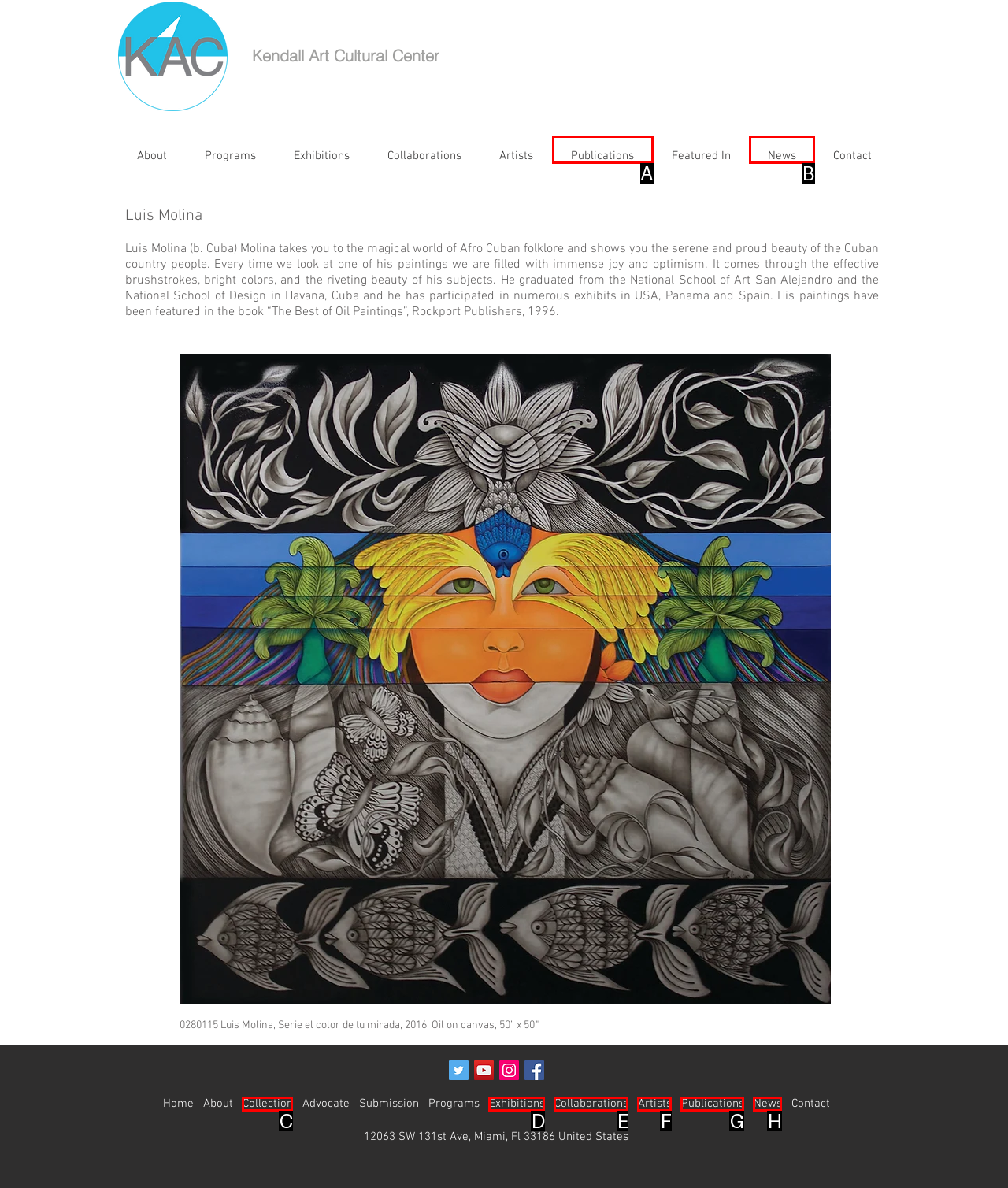Choose the HTML element that corresponds to the description: News
Provide the answer by selecting the letter from the given choices.

B